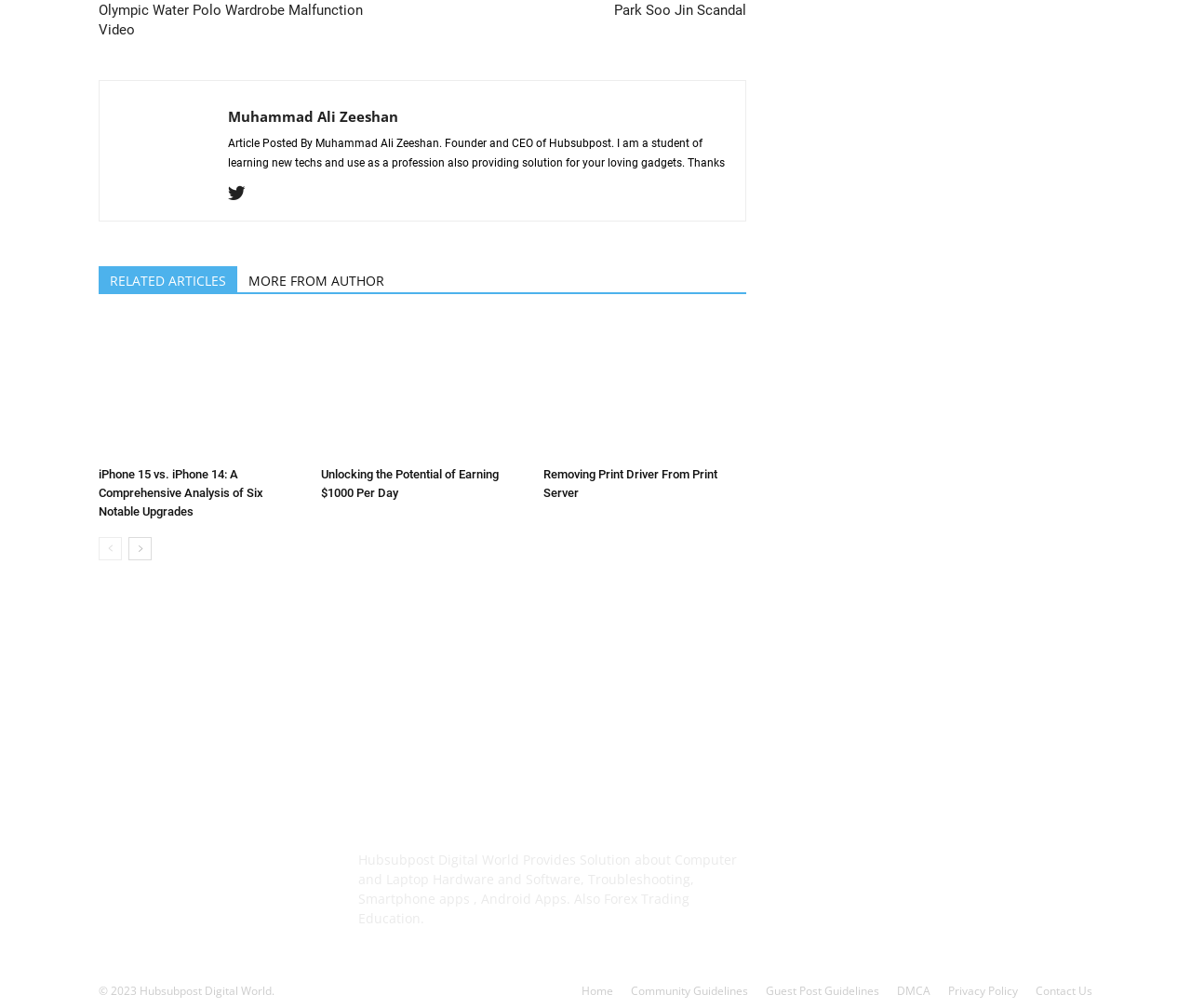With reference to the image, please provide a detailed answer to the following question: What is the topic of the first related article?

The first related article is mentioned in the link element 'iPhone 15 vs. iPhone 14' and its corresponding image element, which suggests that the topic of the article is a comparison between iPhone 15 and iPhone 14.